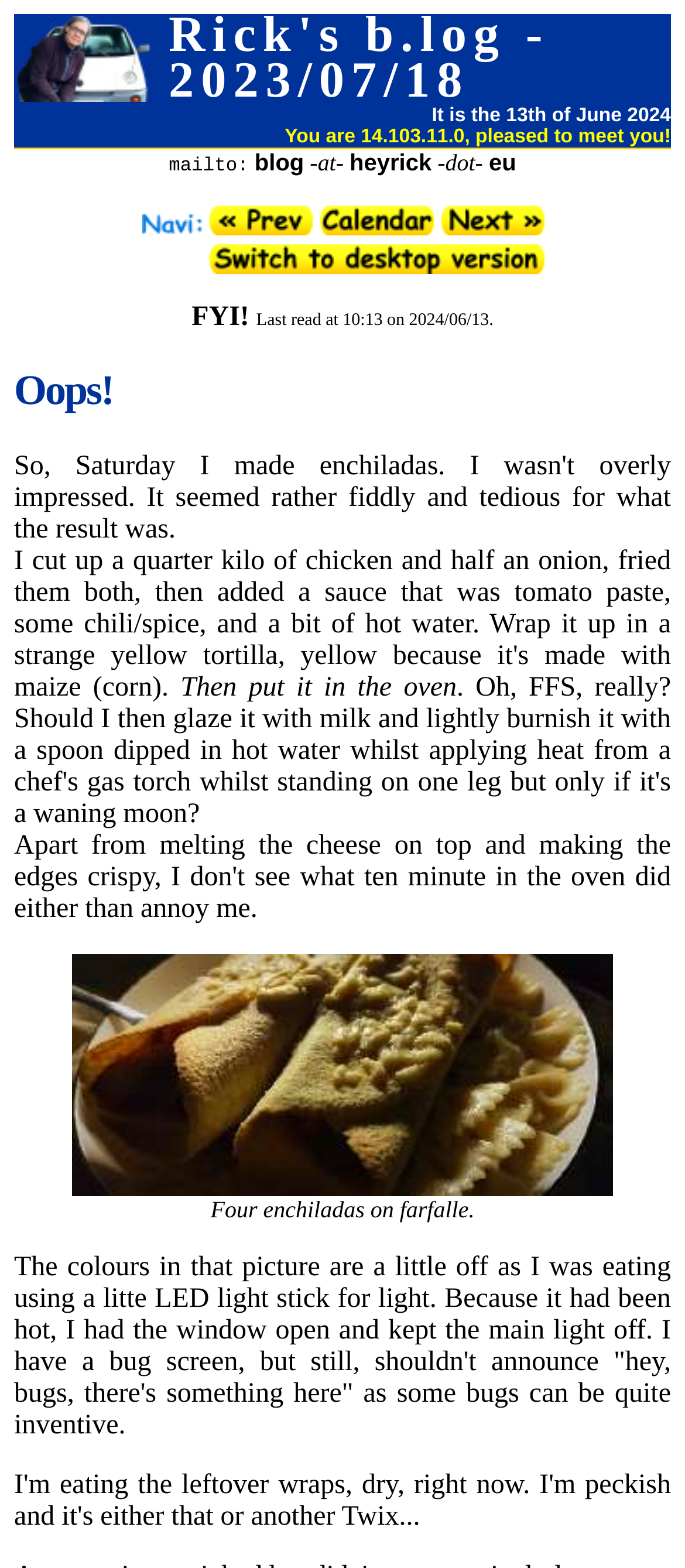Can you find and provide the title of the webpage?

Rick's b.log - 2023/07/18